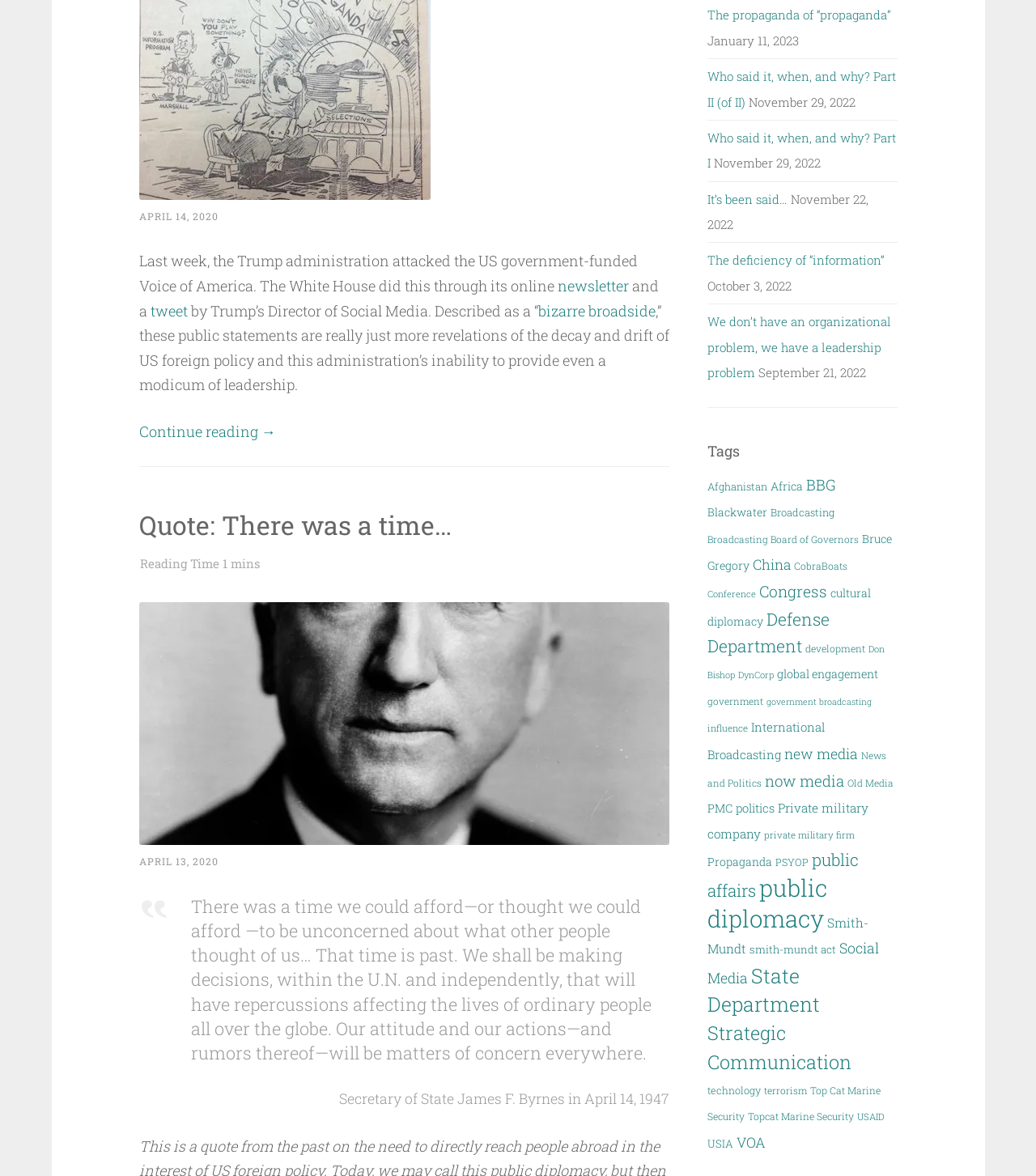Return the bounding box coordinates of the UI element that corresponds to this description: "Topcat Marine Security". The coordinates must be given as four float numbers in the range of 0 and 1, [left, top, right, bottom].

[0.722, 0.944, 0.824, 0.955]